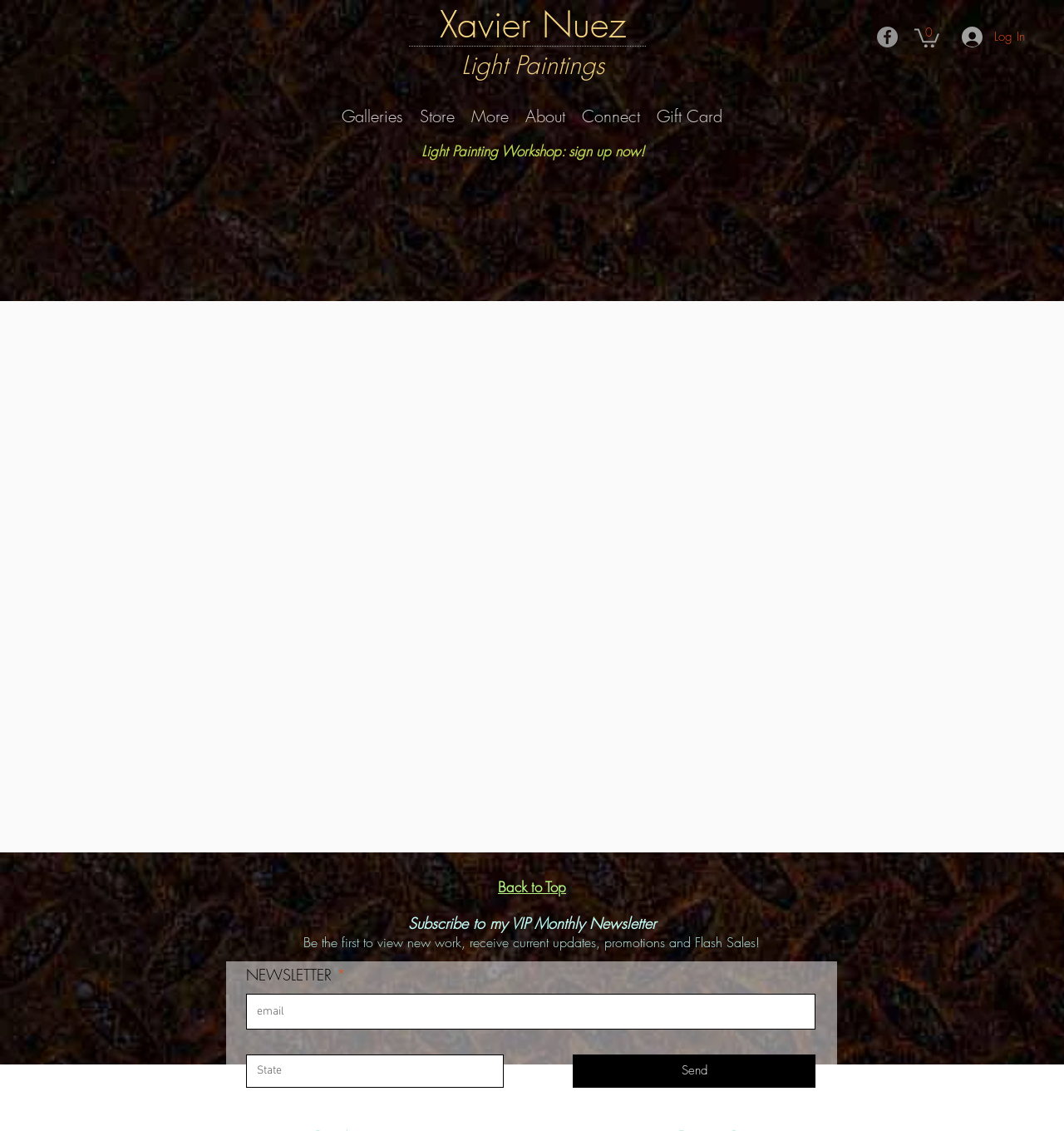What is the newsletter subscription for?
Based on the image, give a concise answer in the form of a single word or short phrase.

VIP Monthly Newsletter